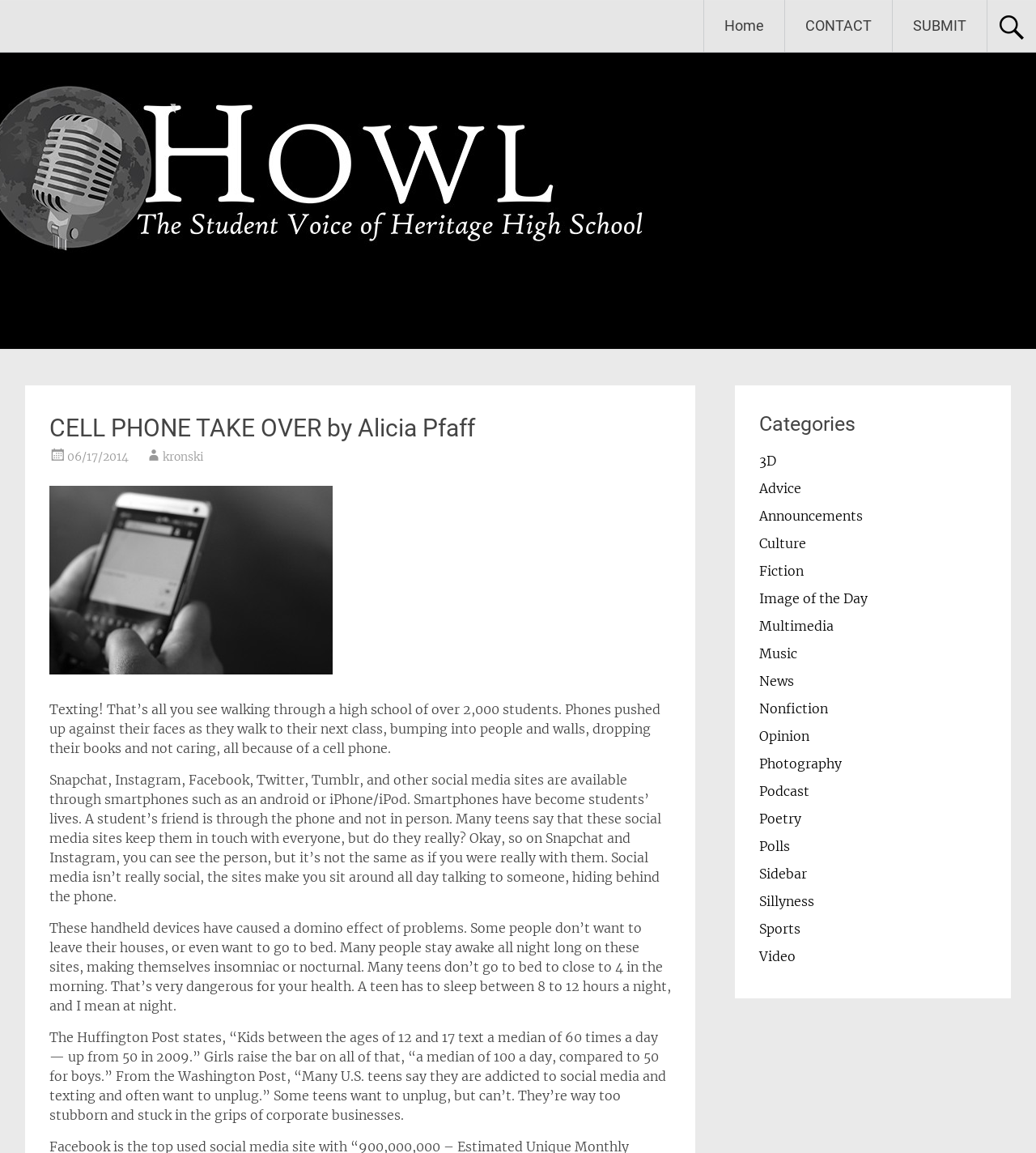Write an exhaustive caption that covers the webpage's main aspects.

This webpage is about an article titled "CELL PHONE TAKE OVER by Alicia Pfaff" on the HOWL HERITAGE website. At the top, there is a heading with the website's name, "HOWL HERITAGE", and a link to it. To the right of the heading, there are three links: "Home", "CONTACT", and "SUBMIT".

Below the top section, there is a header with the article title, "CELL PHONE TAKE OVER by Alicia Pfaff", and a link to the date "06/17/2014" and another link to the author "kronski". 

The main content of the article is a long passage of text that discusses the impact of cell phones on high school students. The text is divided into several paragraphs, with headings and subheadings. The article talks about how students are addicted to their phones, using social media and texting excessively, and how this affects their behavior, sleep patterns, and social interactions.

To the right of the main content, there is a section with a heading "Categories" that lists various categories such as "3D", "Advice", "Announcements", "Culture", and many others, each with a link.

There is also an image with the text "Text" on it, which is likely an illustration related to the article's topic.